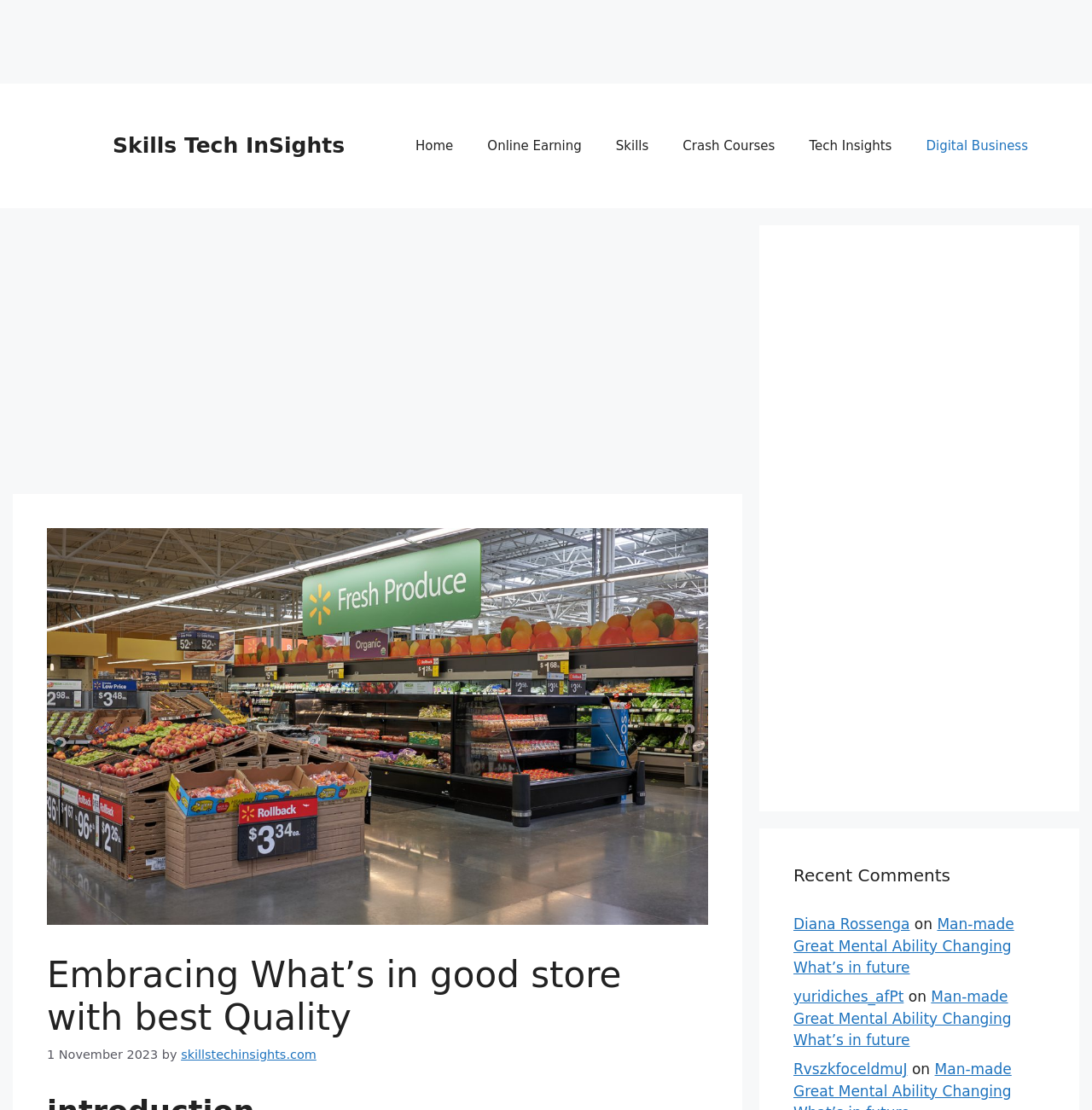What is the title of the recent comments section?
Using the visual information, reply with a single word or short phrase.

Recent Comments